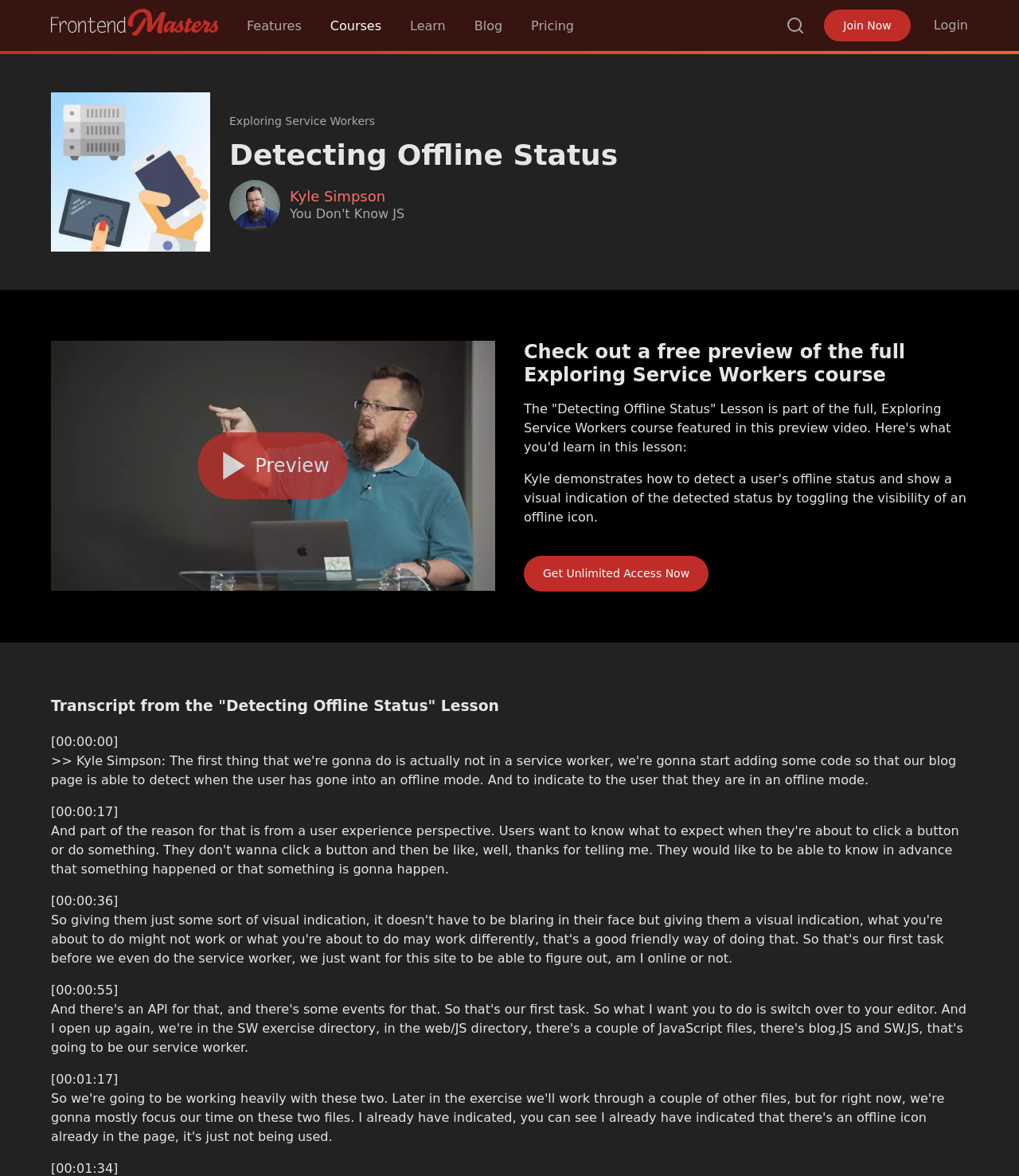What is the topic of the lesson featured in this preview video?
Utilize the image to construct a detailed and well-explained answer.

The topic of the lesson can be determined by reading the heading 'Detecting Offline Status' in the header section of the webpage, which is part of the full Exploring Service Workers course.